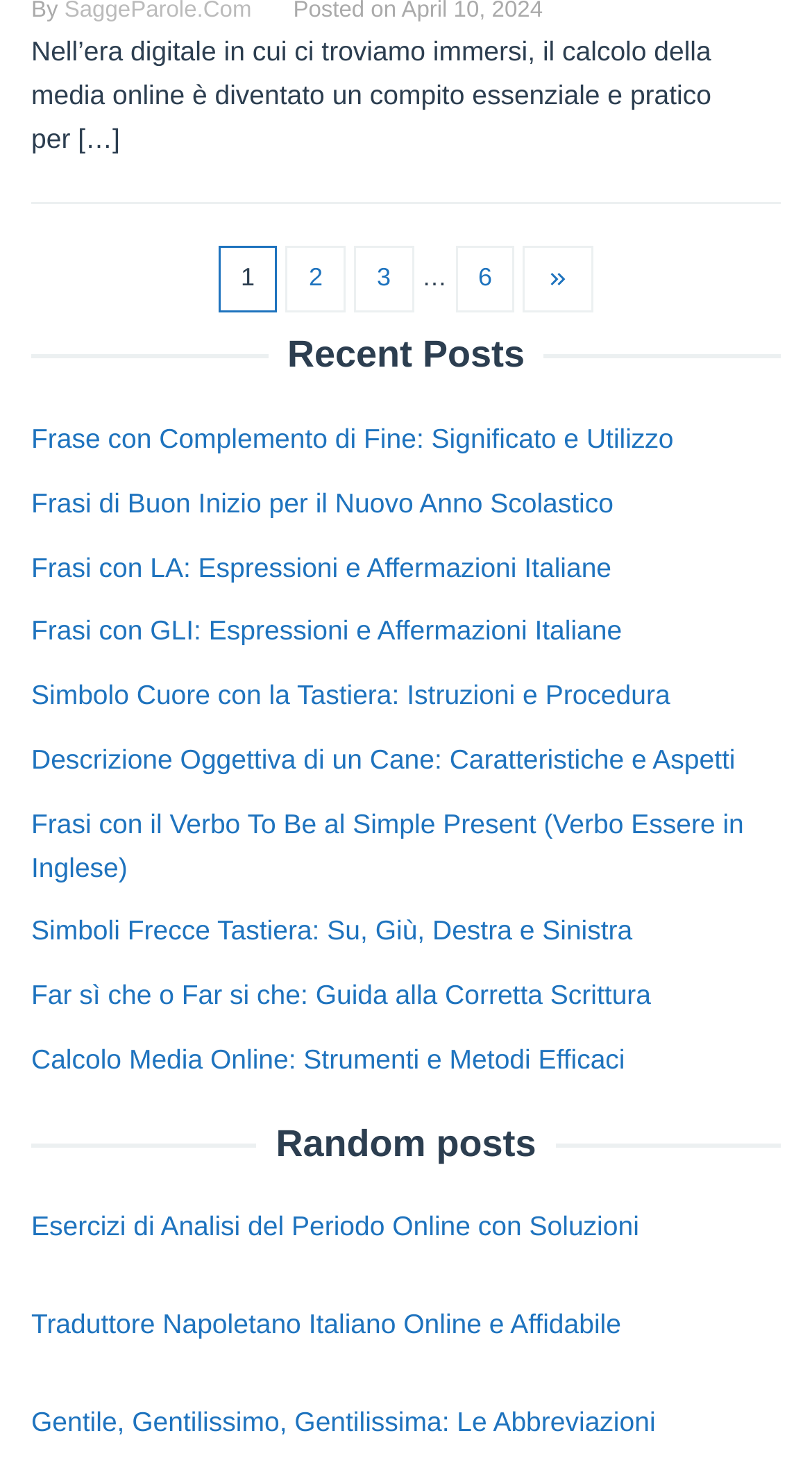Identify the coordinates of the bounding box for the element that must be clicked to accomplish the instruction: "Explore the 'Random posts' section".

[0.038, 0.767, 0.962, 0.795]